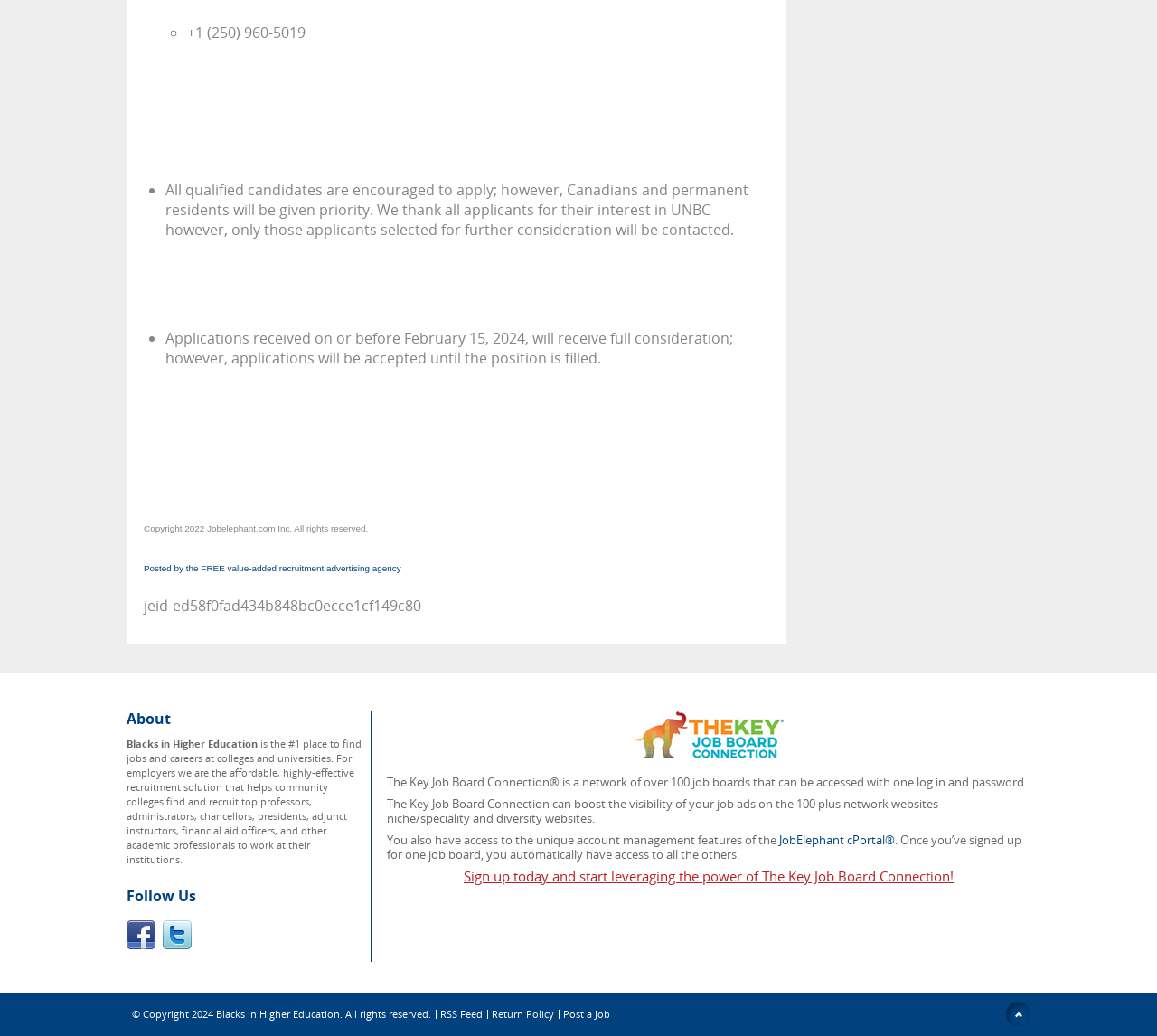Please specify the bounding box coordinates of the clickable region necessary for completing the following instruction: "Click the 'Sign up today and start leveraging the power of The Key Job Board Connection!' link". The coordinates must consist of four float numbers between 0 and 1, i.e., [left, top, right, bottom].

[0.401, 0.837, 0.824, 0.854]